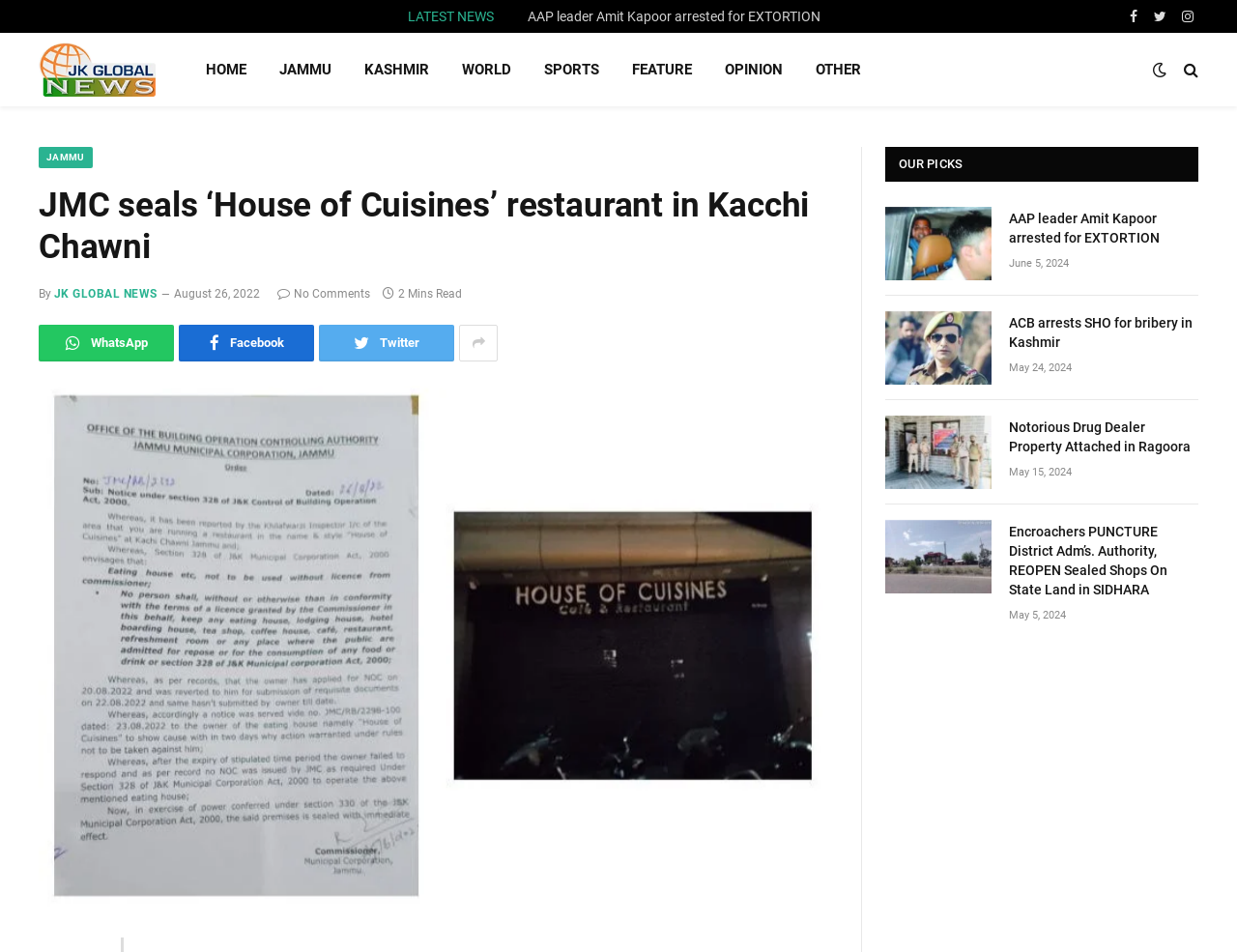Answer the question briefly using a single word or phrase: 
How many minutes does it take to read the article?

2 Mins